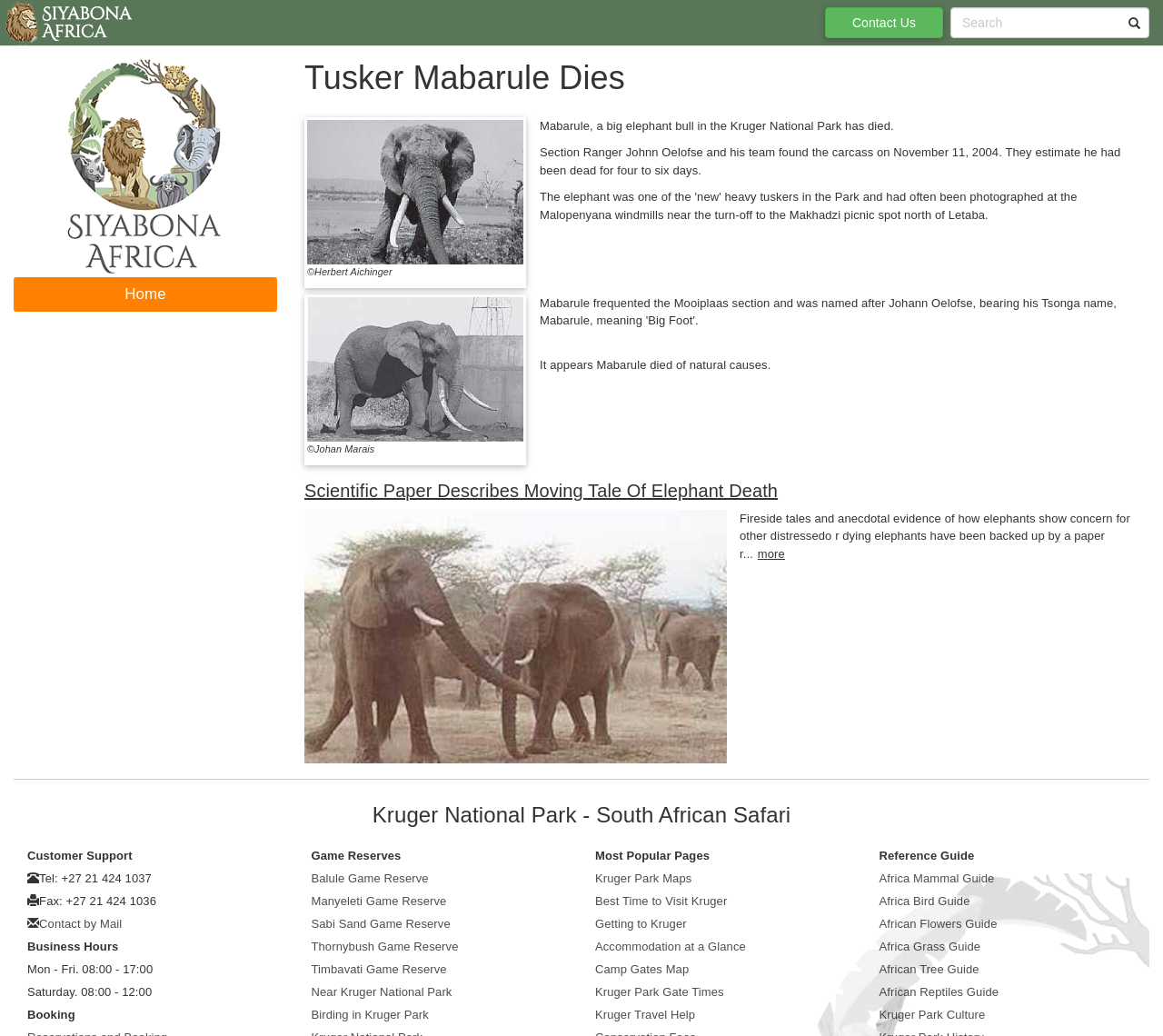What is the cause of Mabarule's death?
Make sure to answer the question with a detailed and comprehensive explanation.

The answer can be found in the text 'It appears Mabarule died of natural causes.'